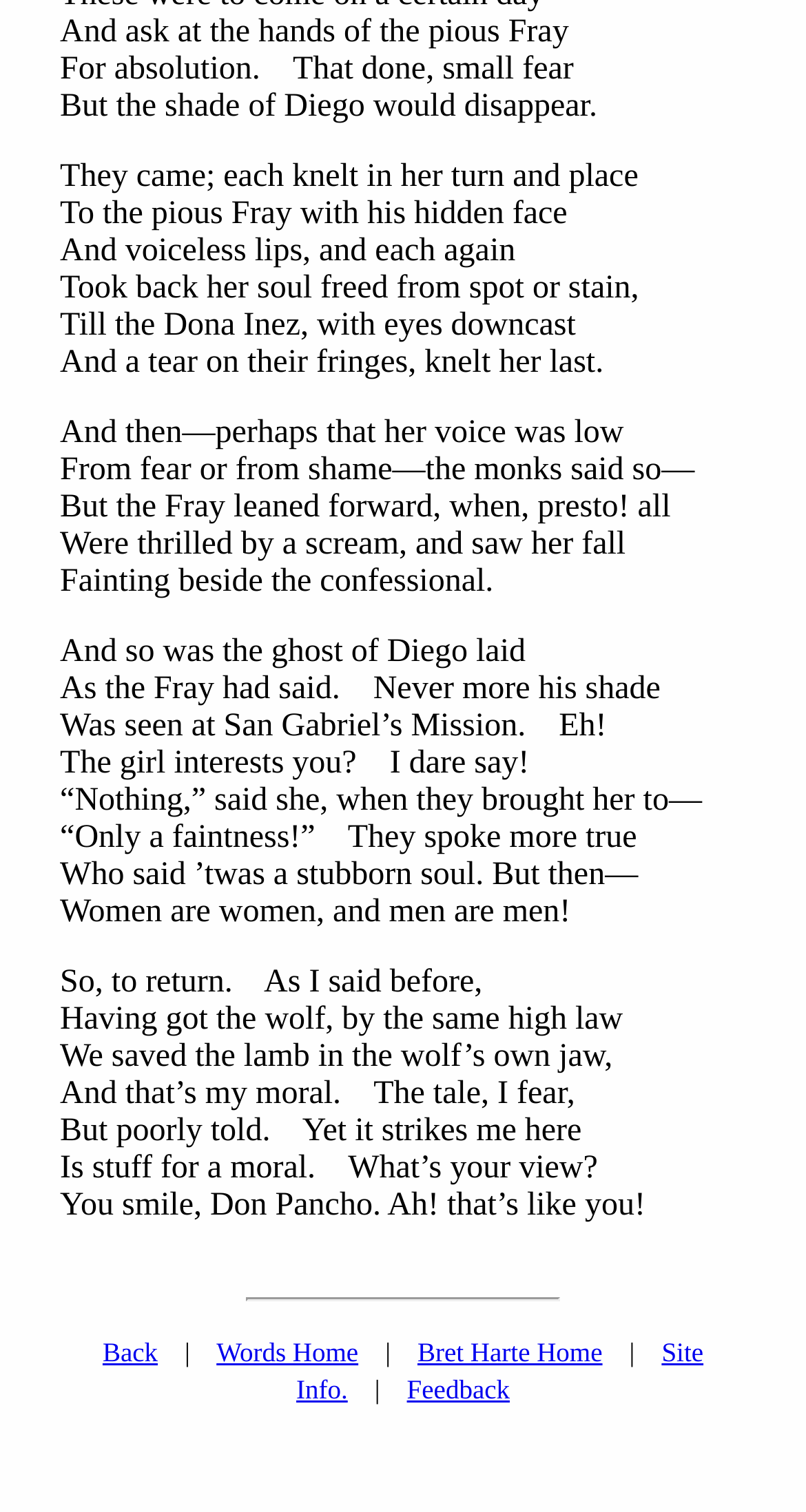Provide the bounding box coordinates of the HTML element described by the text: "Back". The coordinates should be in the format [left, top, right, bottom] with values between 0 and 1.

[0.127, 0.884, 0.196, 0.904]